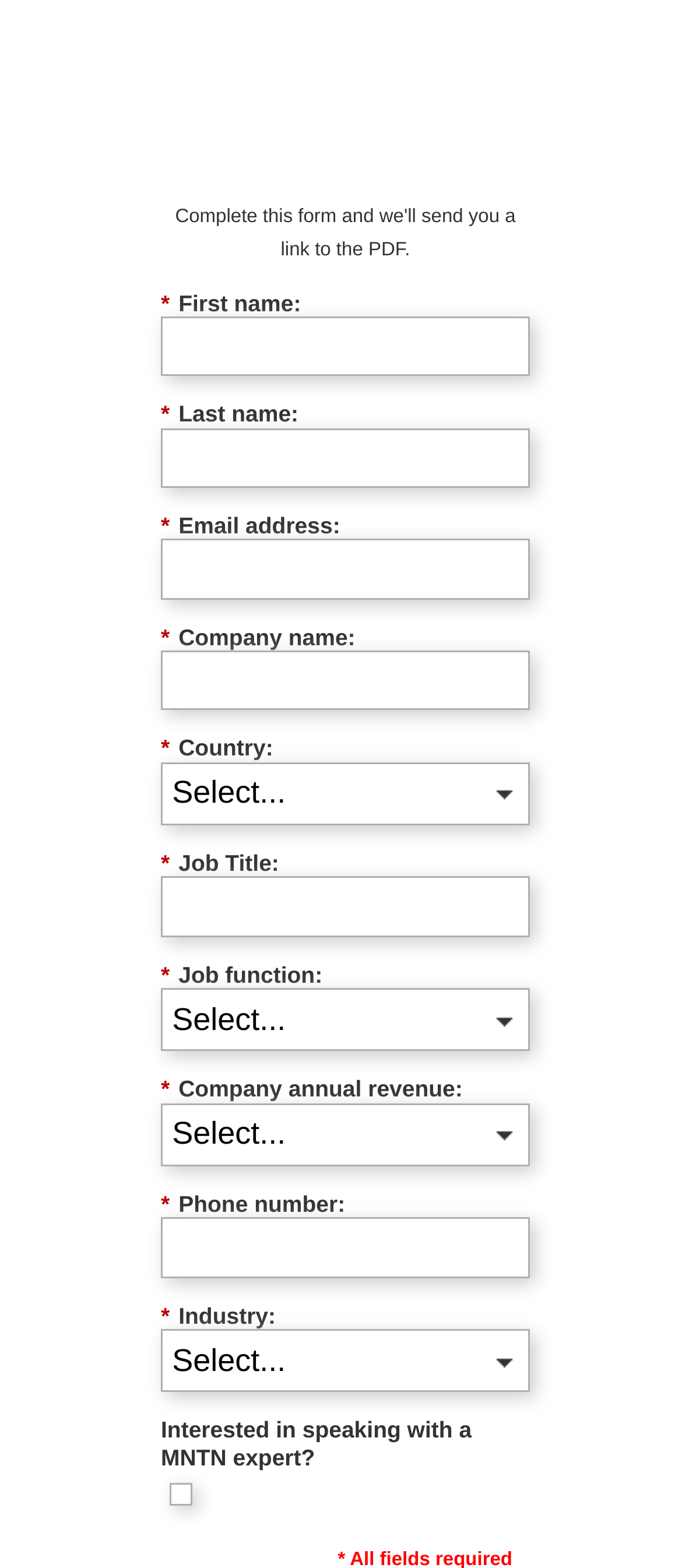Identify the bounding box coordinates of the element that should be clicked to fulfill this task: "toggle navigation". The coordinates should be provided as four float numbers between 0 and 1, i.e., [left, top, right, bottom].

None